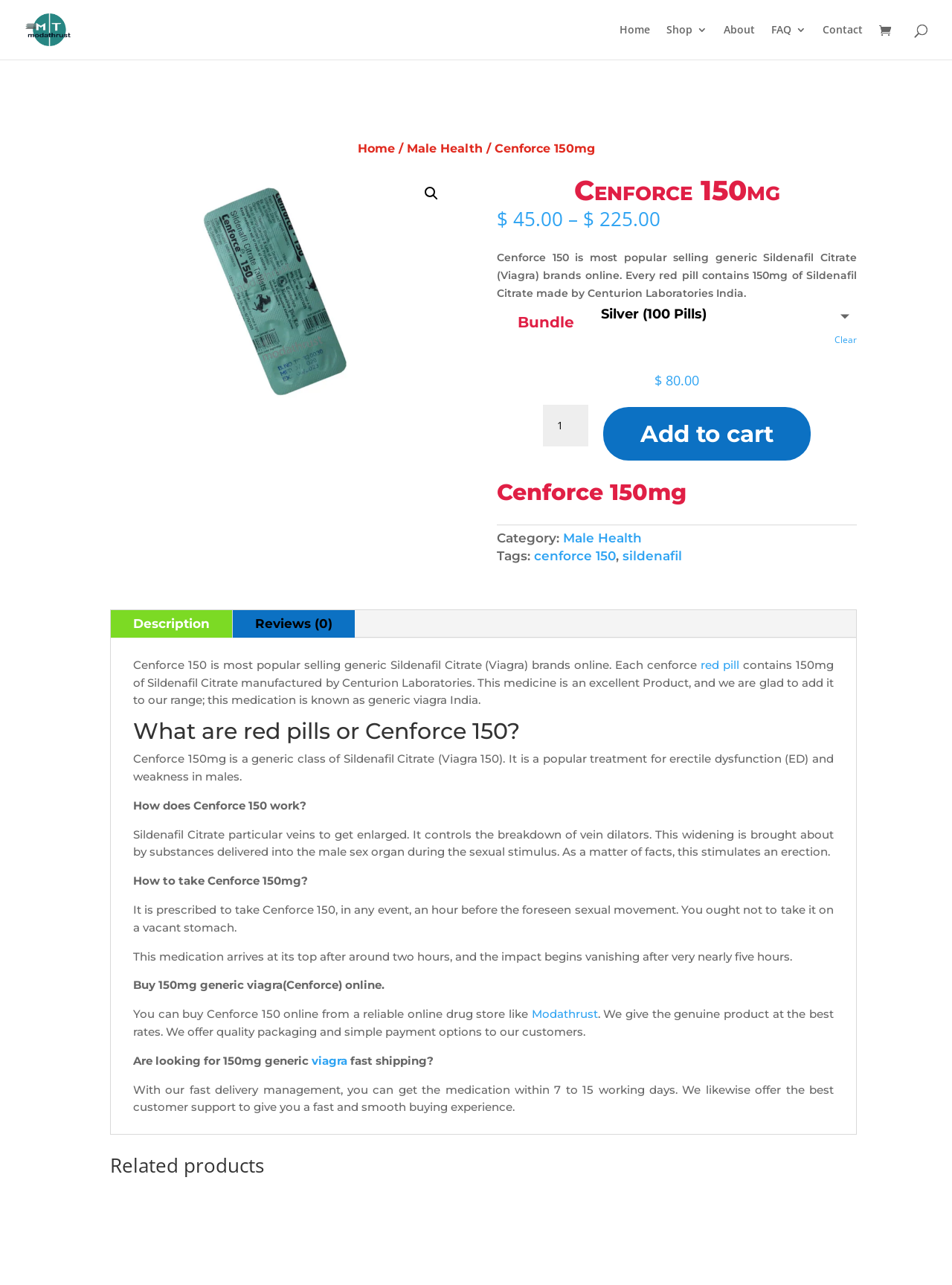Determine the bounding box coordinates for the UI element described. Format the coordinates as (top-left x, top-left y, bottom-right x, bottom-right y) and ensure all values are between 0 and 1. Element description: Reviews (0)

[0.245, 0.475, 0.373, 0.496]